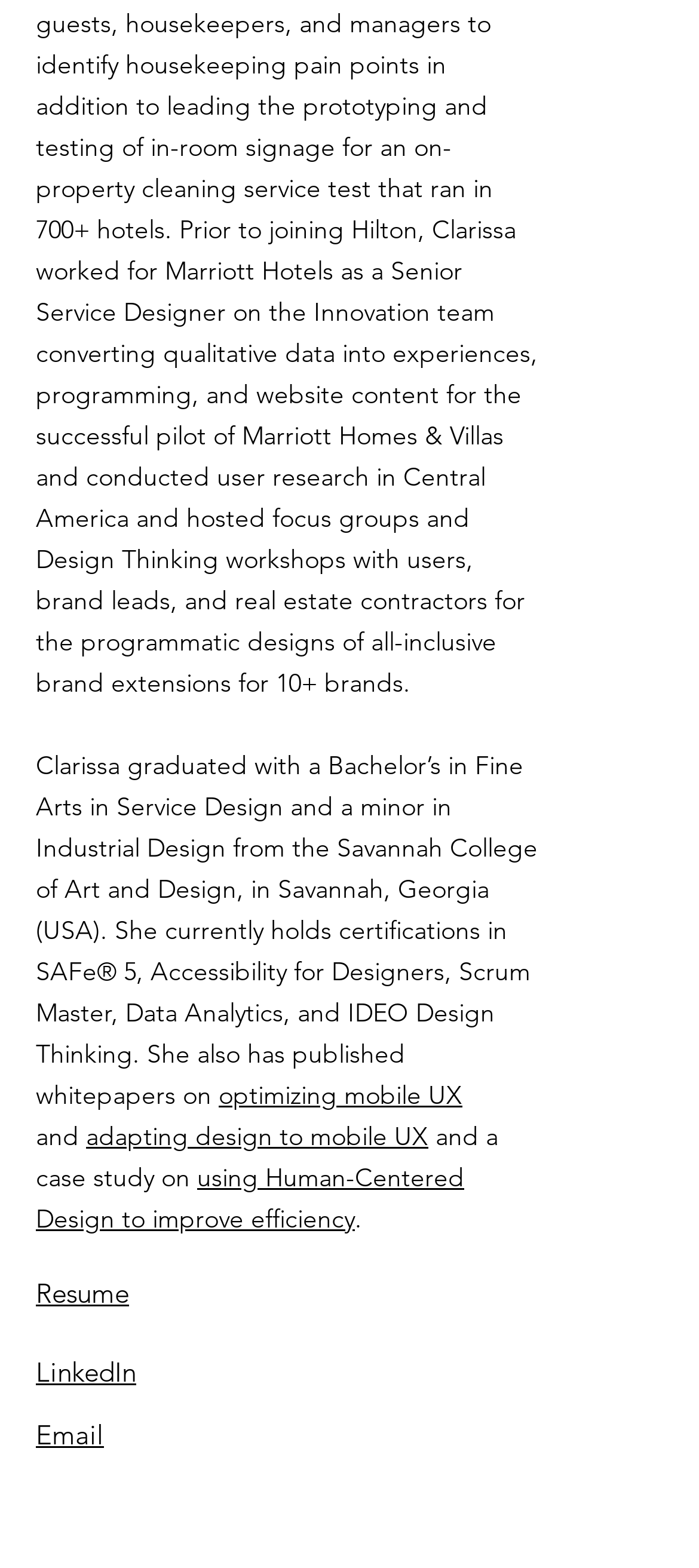Based on the image, provide a detailed response to the question:
What is the topic of the case study?

From the link element, we can see that the case study is about using Human-Centered Design to improve efficiency.